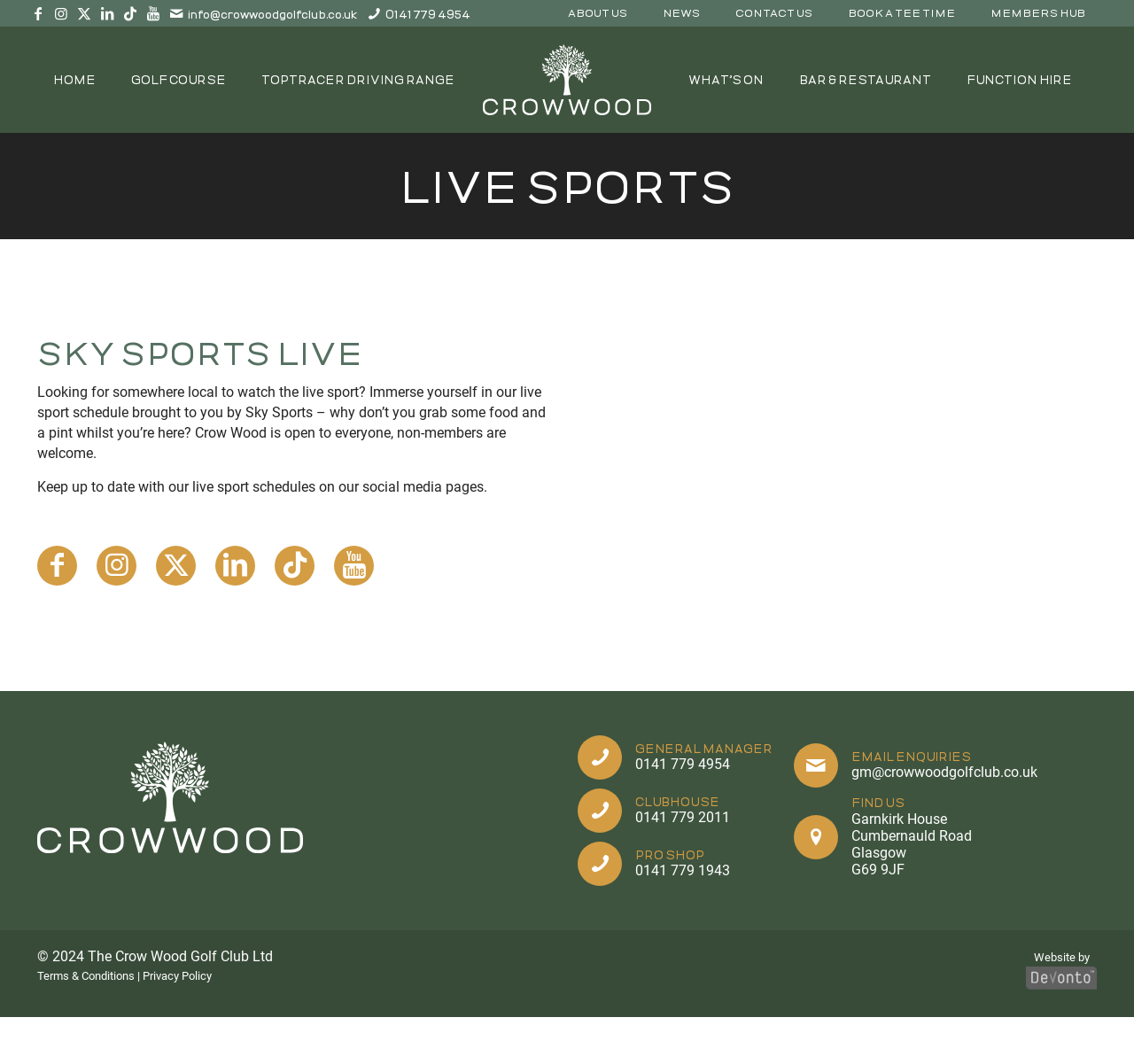Detail the webpage's structure and highlights in your description.

The webpage is about Crow Wood Golf Club, specifically its live sports section. At the top, there are social media links to Facebook, Instagram, X, LinkedIn, and TikTok, followed by a contact email and phone number. Below these, there is a navigation menu with links to various sections of the website, including "About Us", "News", "Contact Us", "Book a Tee Time", "Members Hub", "Home", "Golf Course", "Toptracer Driving Range", "What's On", "Bar & Restaurant", and "Function Hire".

The main content of the page is divided into two sections. The top section has a heading "LIVE SPORTS" and features a schedule of live sports events brought to you by Sky Sports. There is a brief description of the live sports schedule and an invitation to grab food and a pint while watching the games. Below this, there are links to the golf club's social media pages to keep up with the live sport schedules.

The bottom section of the page has a heading "GENERAL MANAGER" with contact information, followed by similar sections for "CLUBHOUSE", "PRO SHOP", "EMAIL ENQUIRIES", and "FIND US" with corresponding contact details and addresses. At the very bottom of the page, there is a copyright notice, links to "Terms & Conditions" and "Privacy Policy", and a credit for the website design.